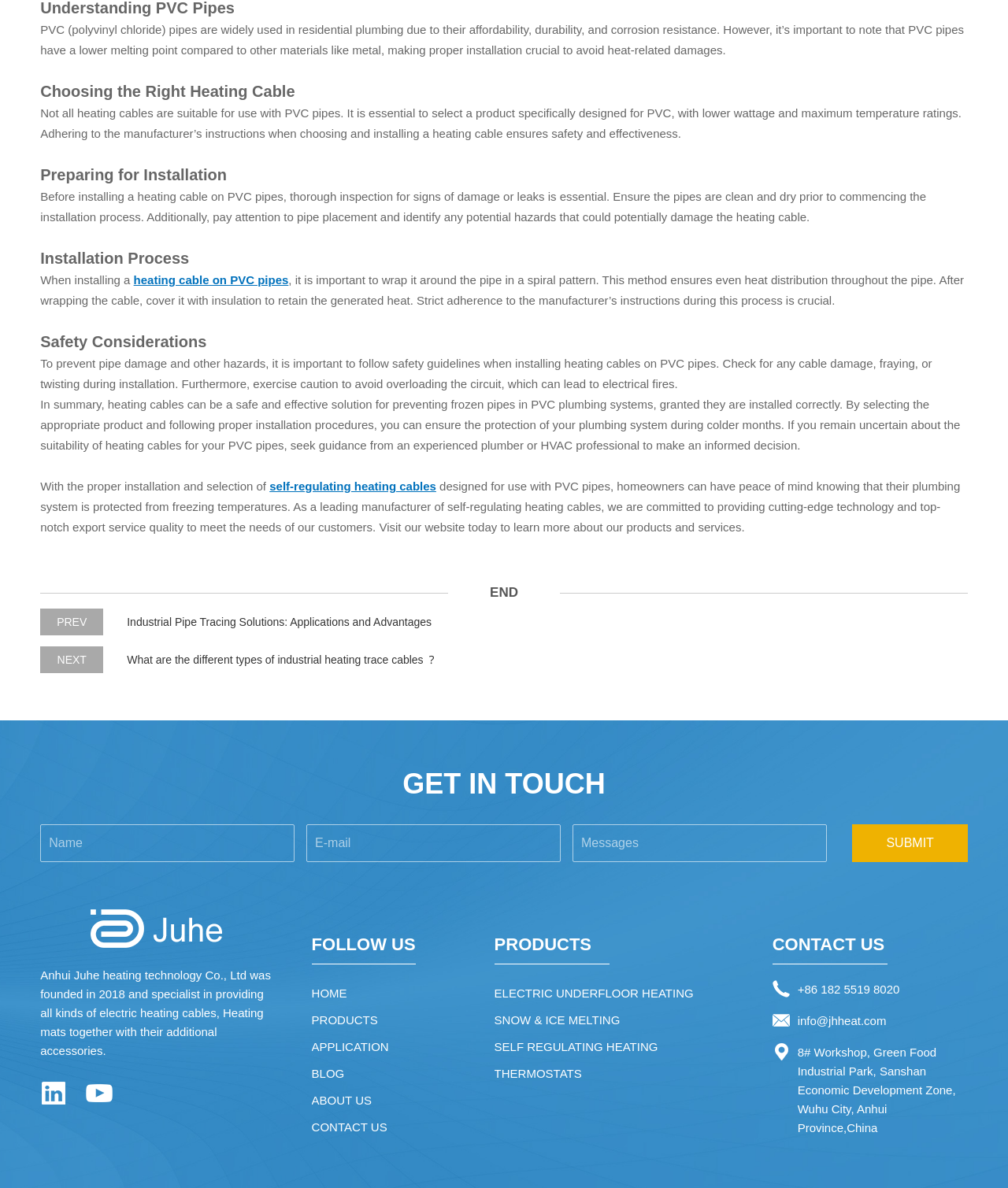Identify the bounding box coordinates of the area you need to click to perform the following instruction: "Click the 'self-regulating heating cables' link".

[0.267, 0.403, 0.433, 0.415]